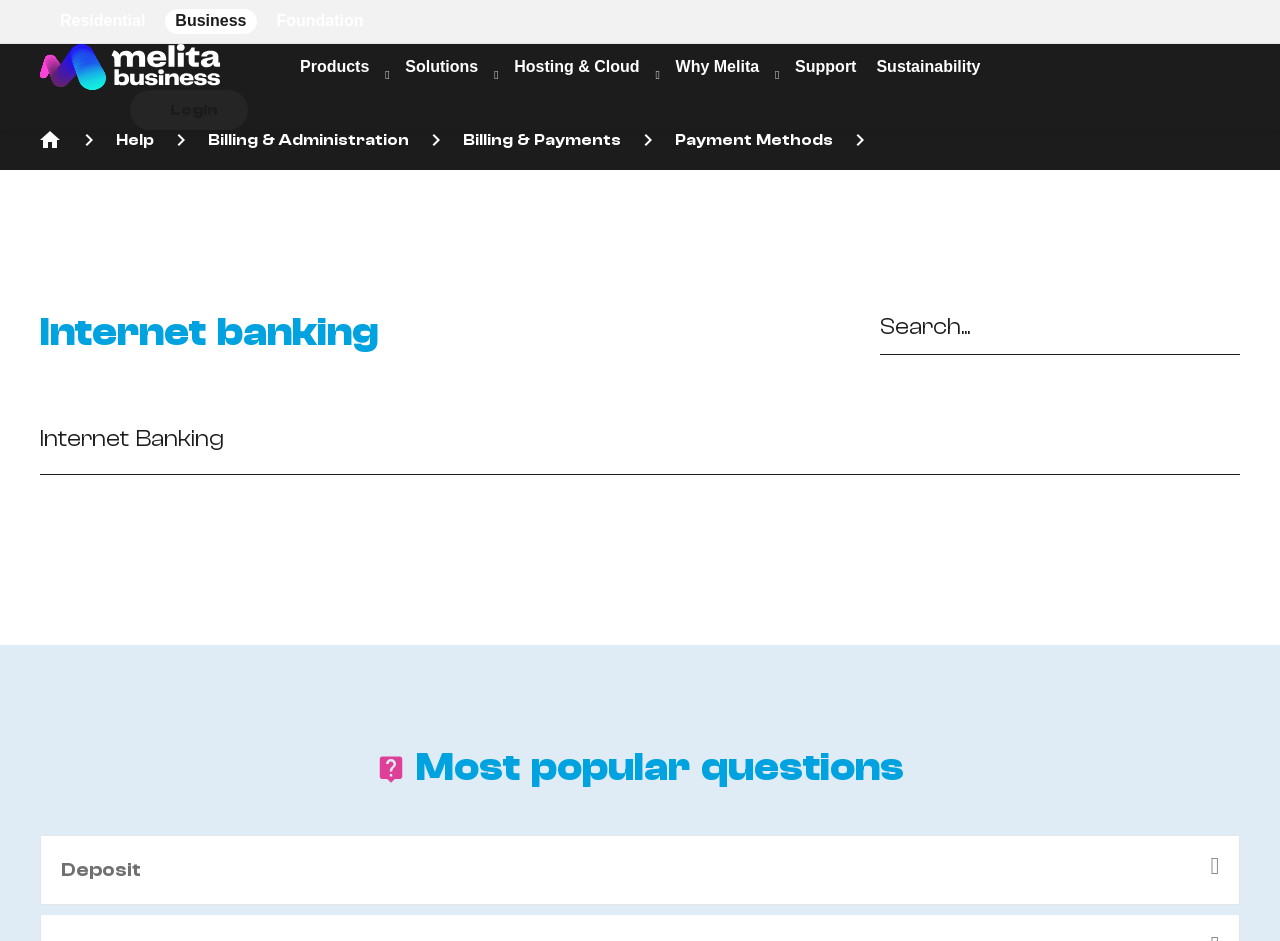Please specify the bounding box coordinates of the region to click in order to perform the following instruction: "Search for Internet Banking topics".

[0.688, 0.313, 0.969, 0.377]